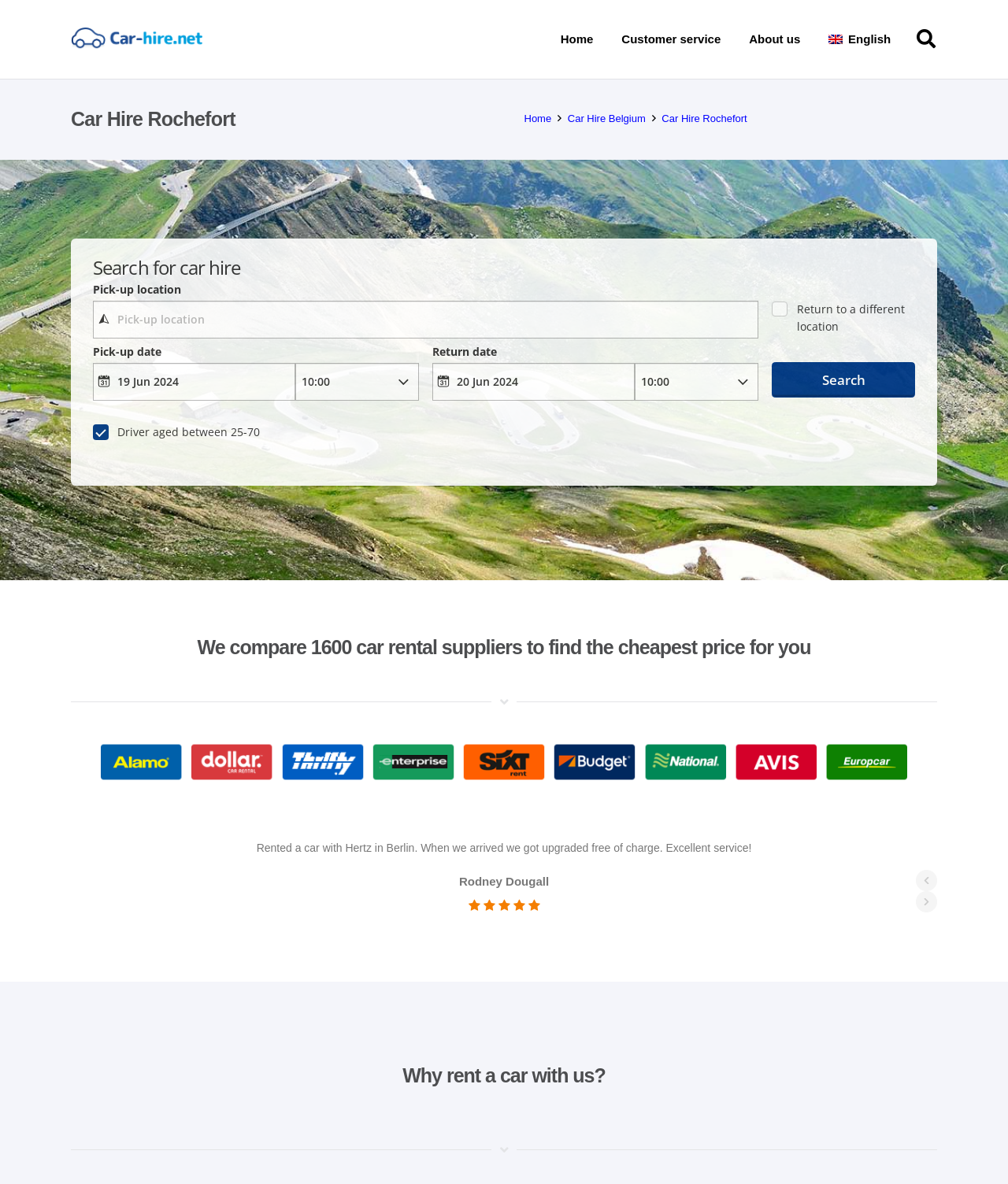From the given element description: "Customer service", find the bounding box for the UI element. Provide the coordinates as four float numbers between 0 and 1, in the order [left, top, right, bottom].

[0.603, 0.0, 0.729, 0.066]